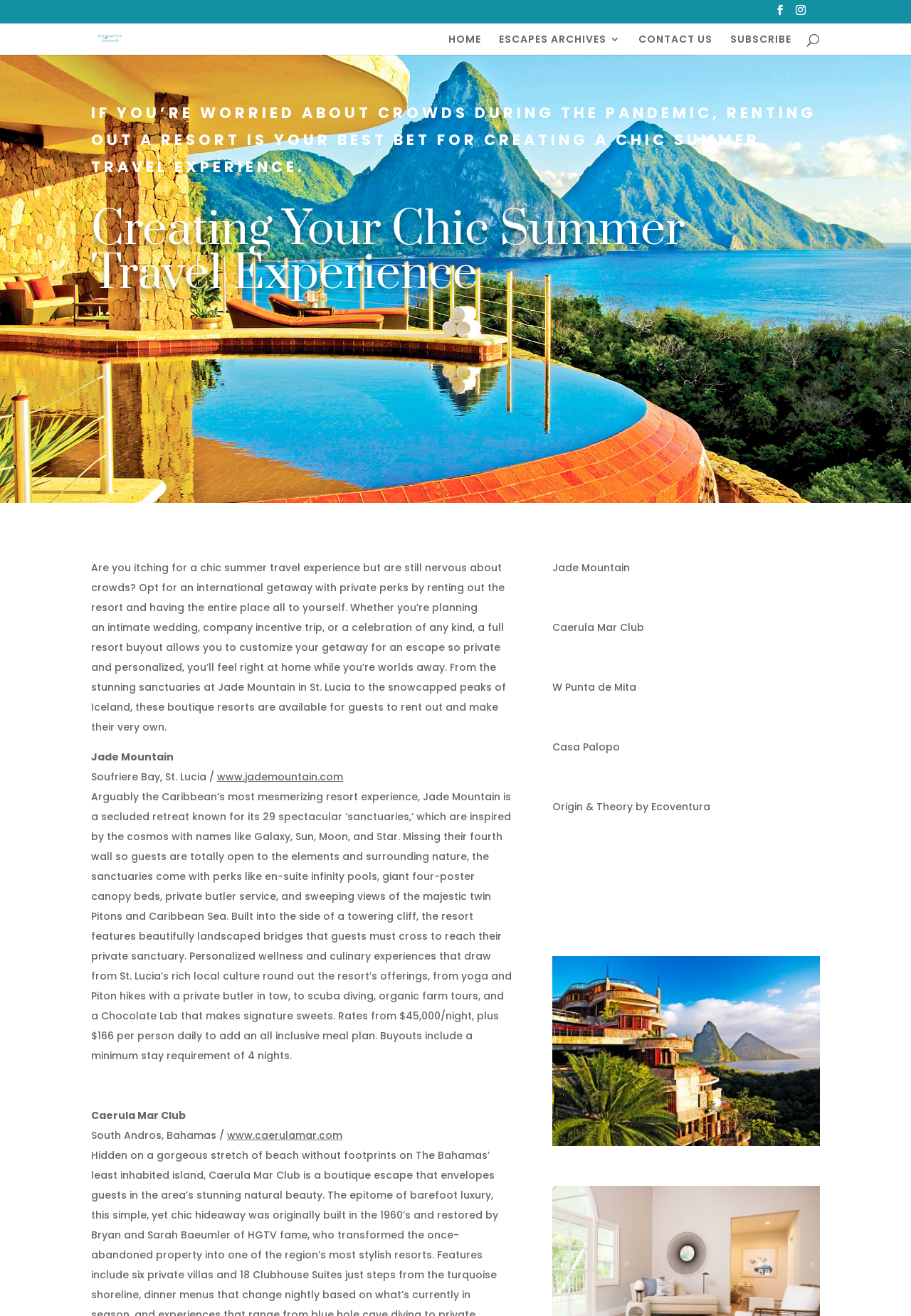Could you determine the bounding box coordinates of the clickable element to complete the instruction: "View Weekend Escapes Mag - Jade Mountain"? Provide the coordinates as four float numbers between 0 and 1, i.e., [left, top, right, bottom].

[0.606, 0.727, 0.9, 0.871]